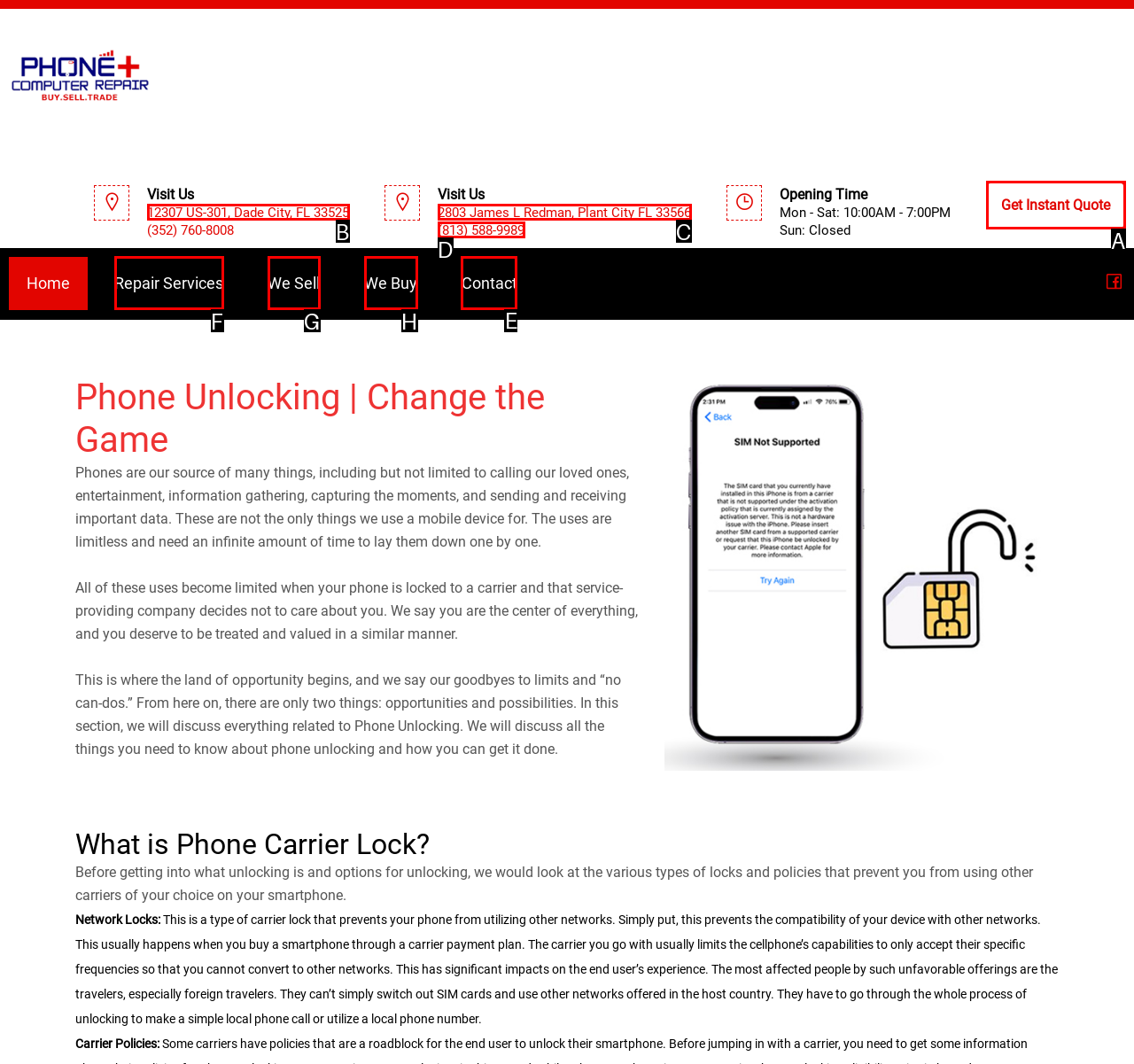Choose the letter of the option that needs to be clicked to perform the task: Visit the contact page. Answer with the letter.

E